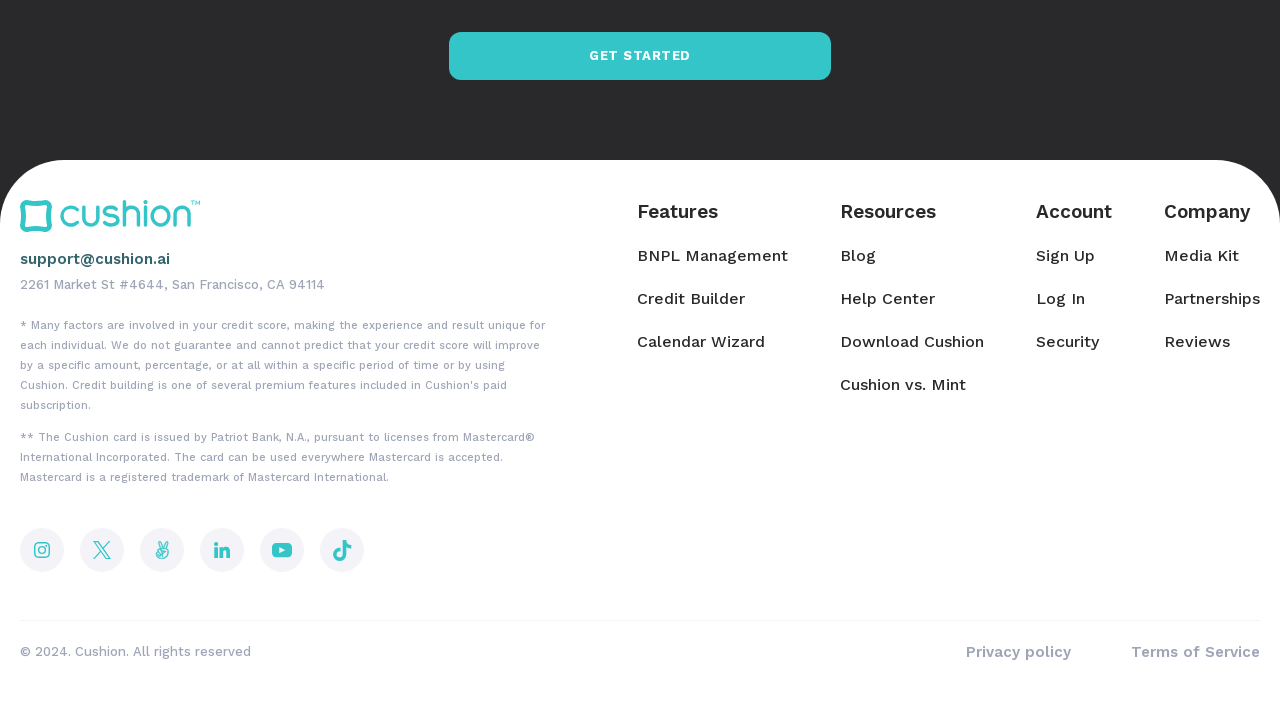Can you find the bounding box coordinates of the area I should click to execute the following instruction: "Read the privacy policy"?

[0.755, 0.912, 0.837, 0.943]